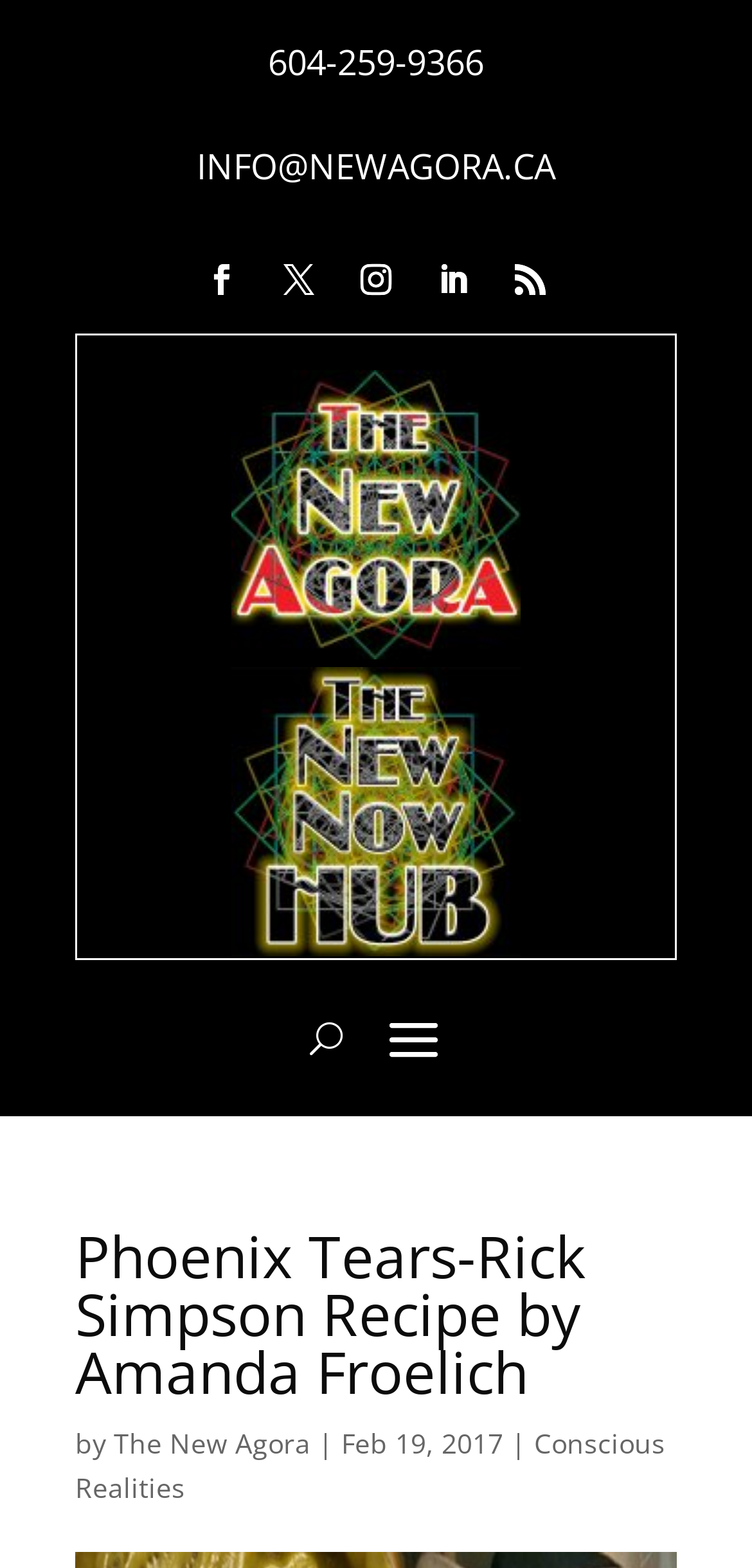What is the date of the article? From the image, respond with a single word or brief phrase.

Feb 19, 2017